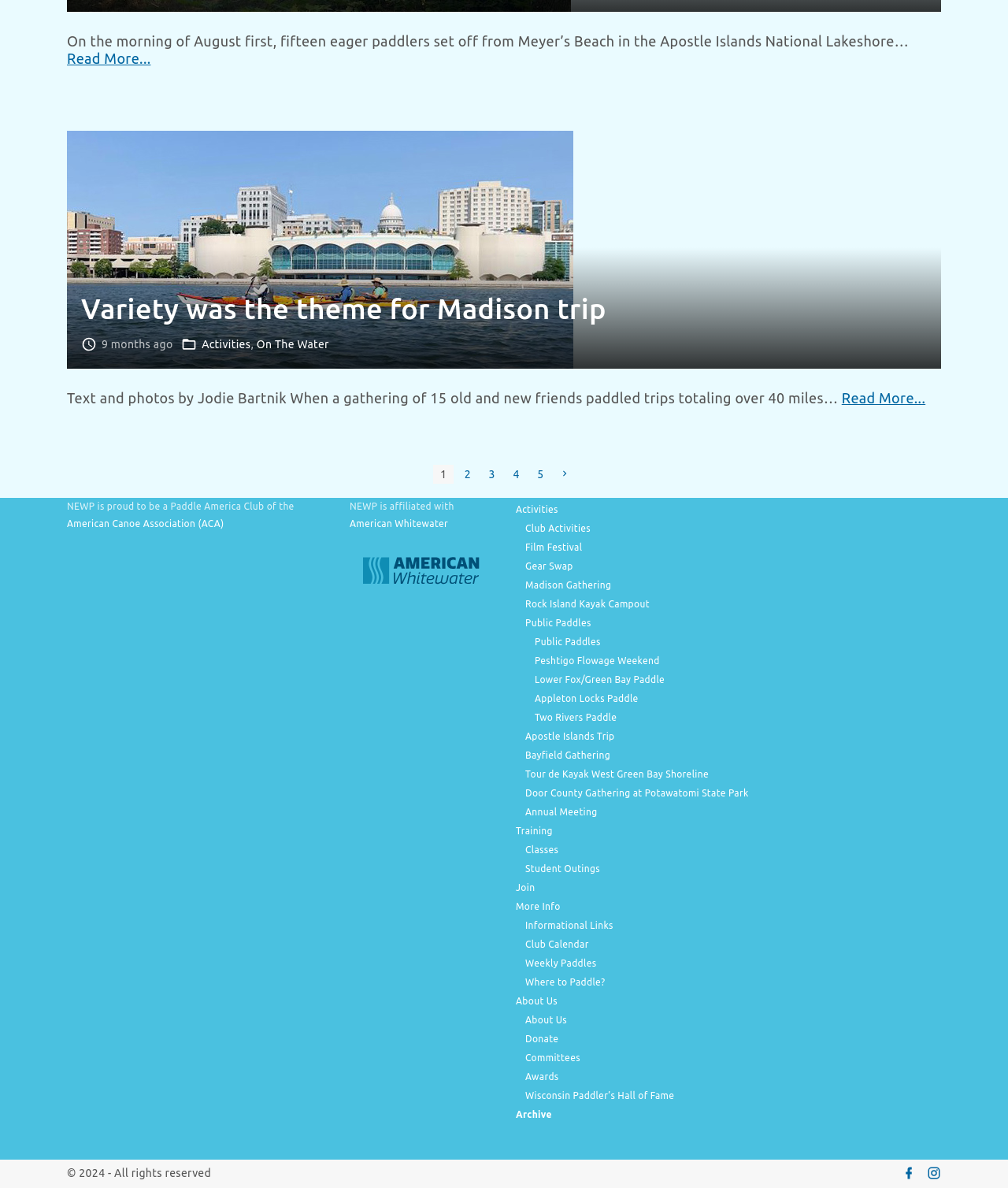Determine the bounding box coordinates for the element that should be clicked to follow this instruction: "Explore the Activities section". The coordinates should be given as four float numbers between 0 and 1, in the format [left, top, right, bottom].

[0.2, 0.284, 0.249, 0.295]